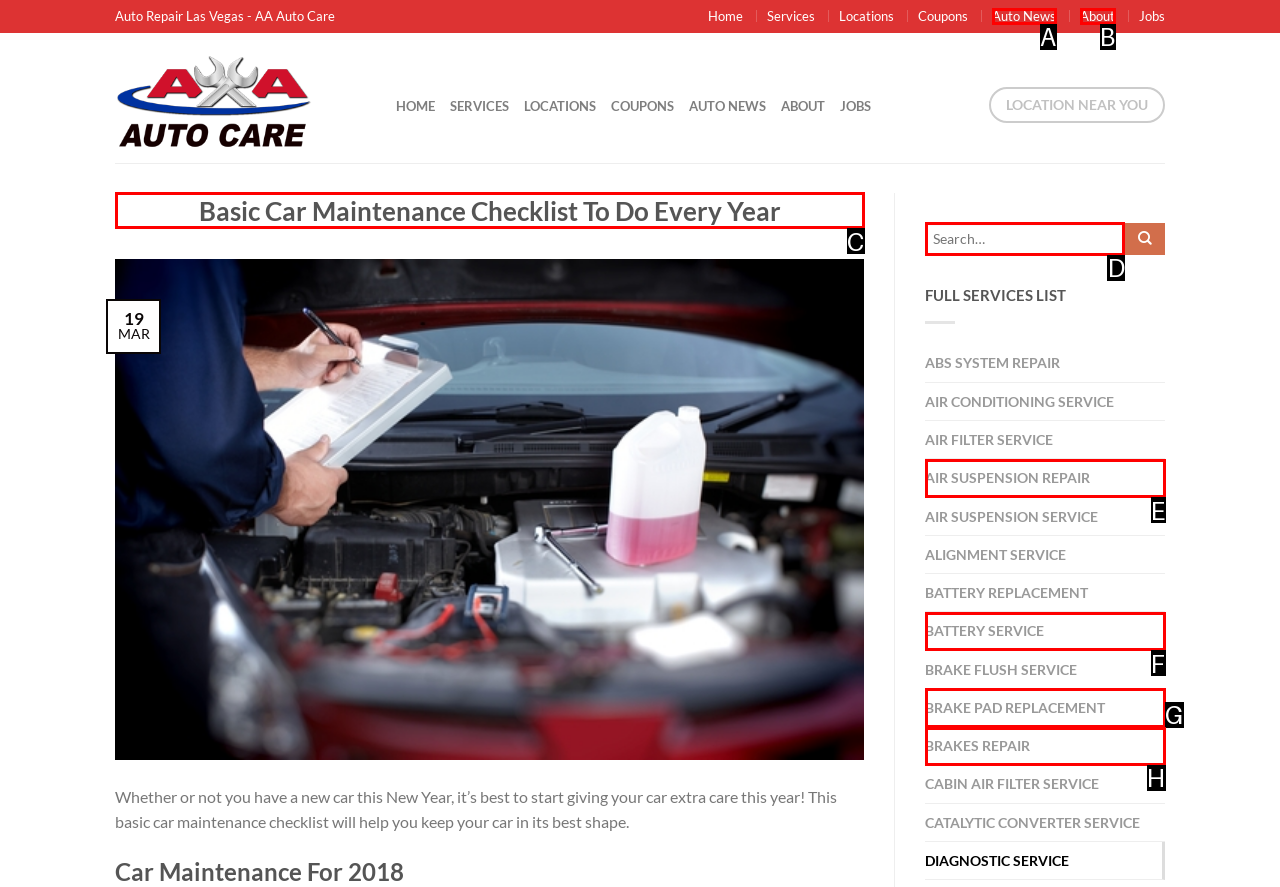For the instruction: Read the 'Basic Car Maintenance Checklist To Do Every Year' article, determine the appropriate UI element to click from the given options. Respond with the letter corresponding to the correct choice.

C